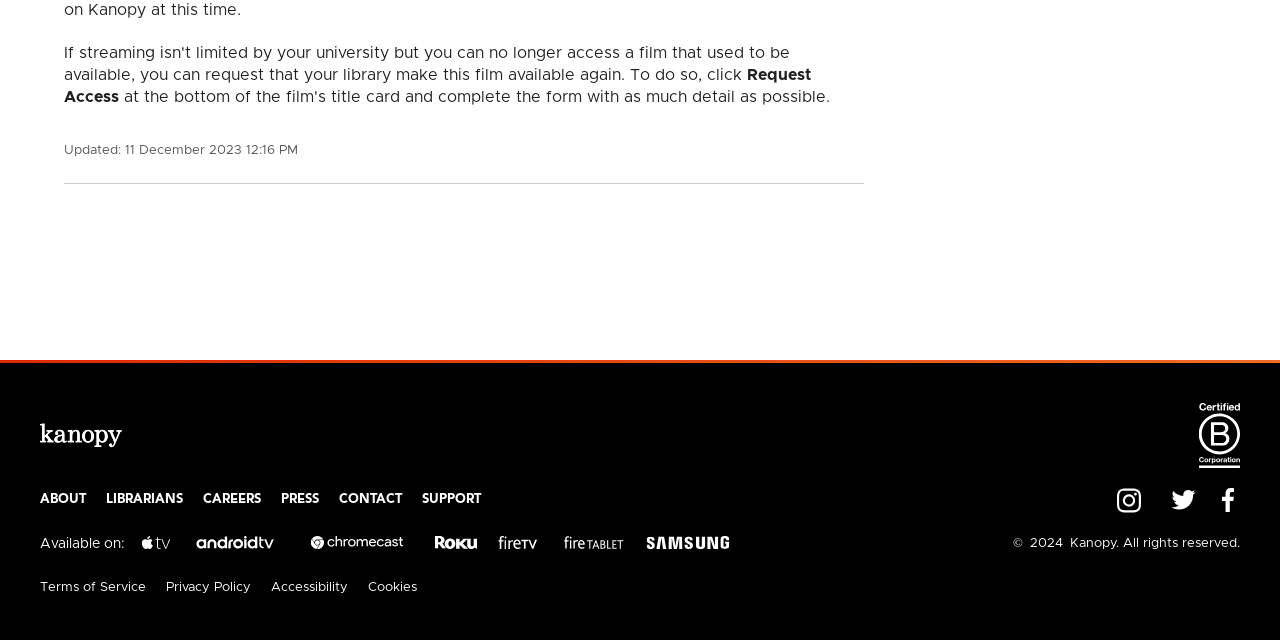Bounding box coordinates are specified in the format (top-left x, top-left y, bottom-right x, bottom-right y). All values are floating point numbers bounded between 0 and 1. Please provide the bounding box coordinate of the region this sentence describes: parent_node: Available on:

[0.434, 0.831, 0.495, 0.869]